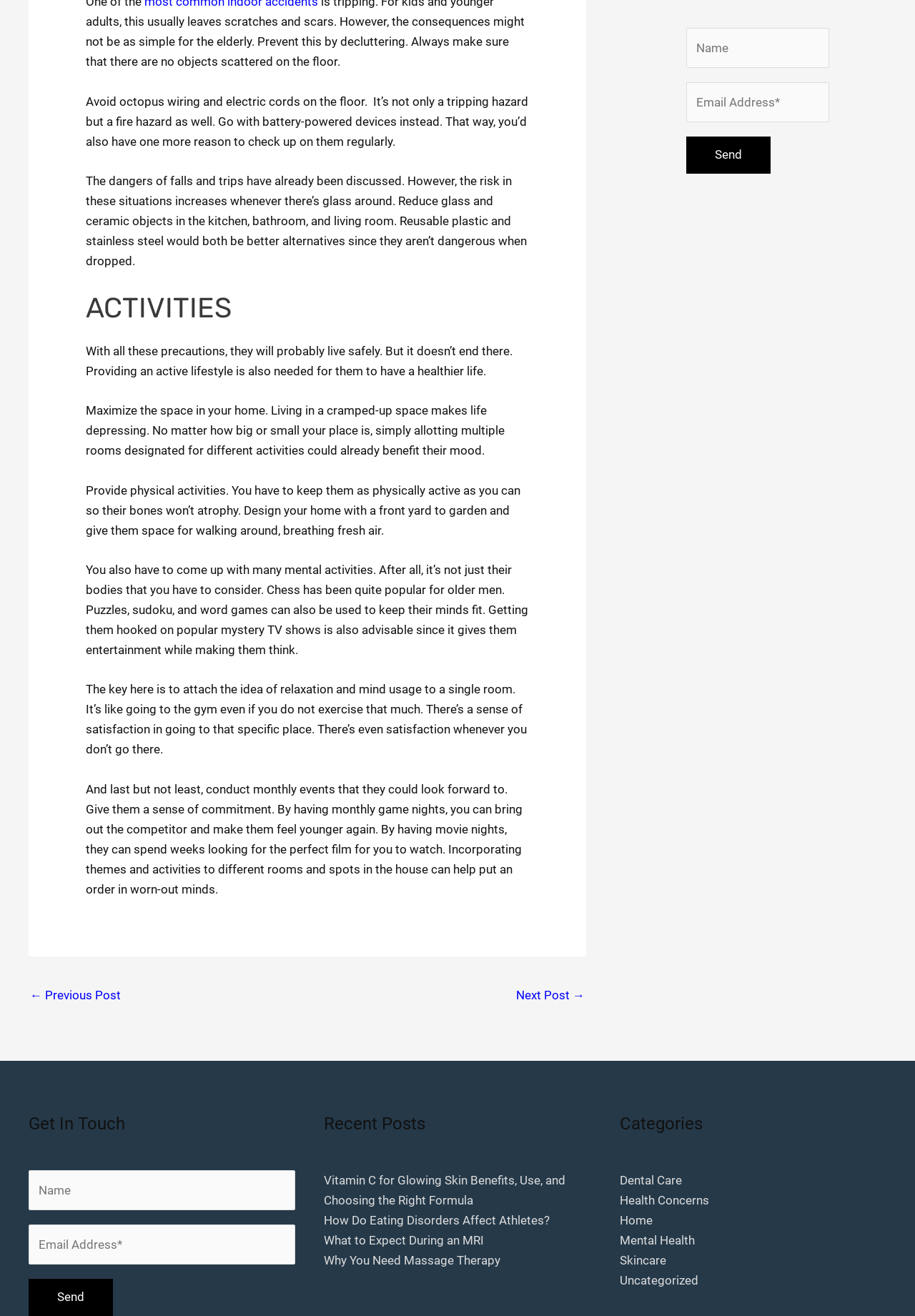Locate the bounding box coordinates of the clickable region necessary to complete the following instruction: "see info". Provide the coordinates in the format of four float numbers between 0 and 1, i.e., [left, top, right, bottom].

None